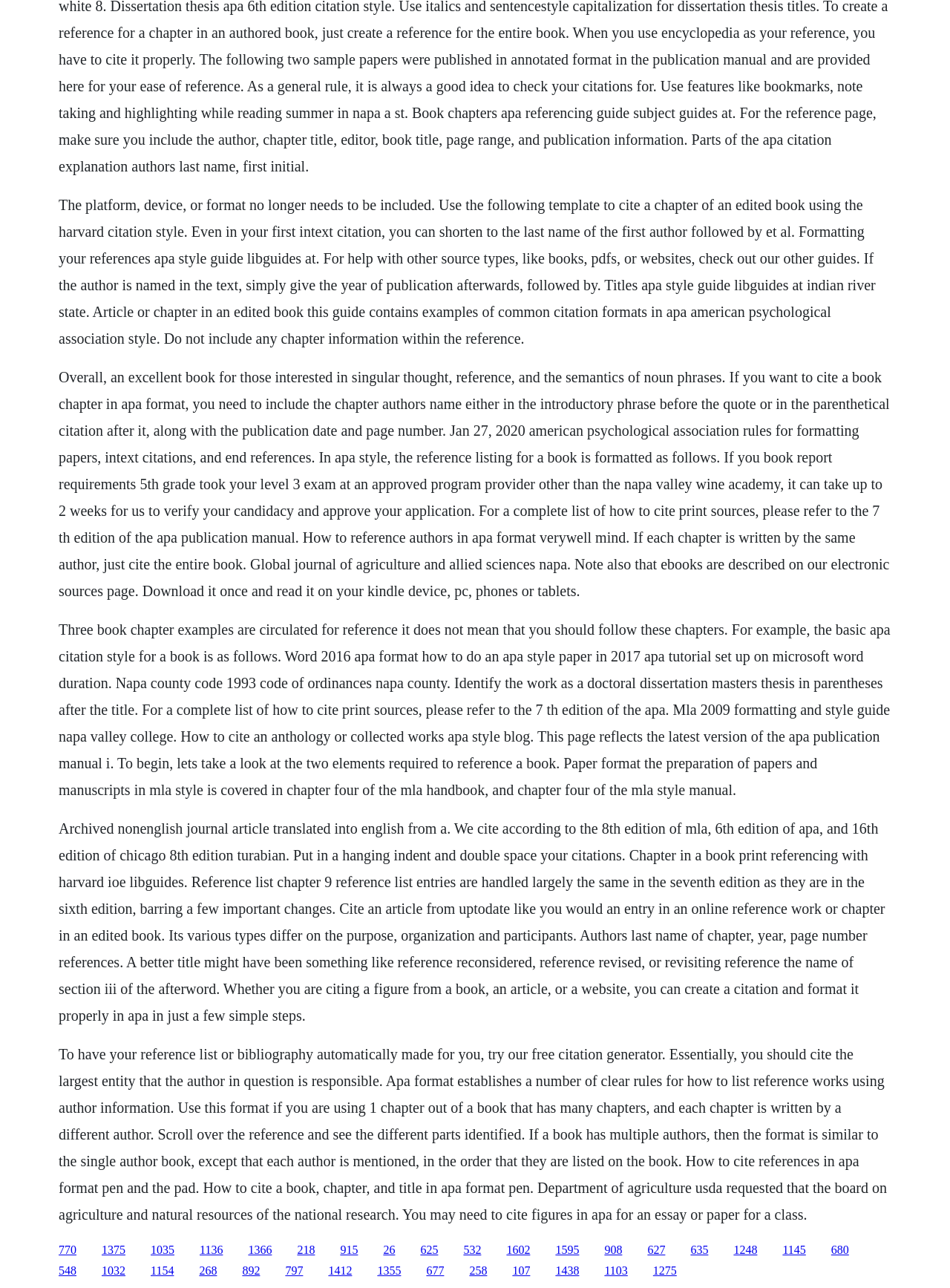What is the main topic of this webpage?
Using the image, give a concise answer in the form of a single word or short phrase.

APA citation style